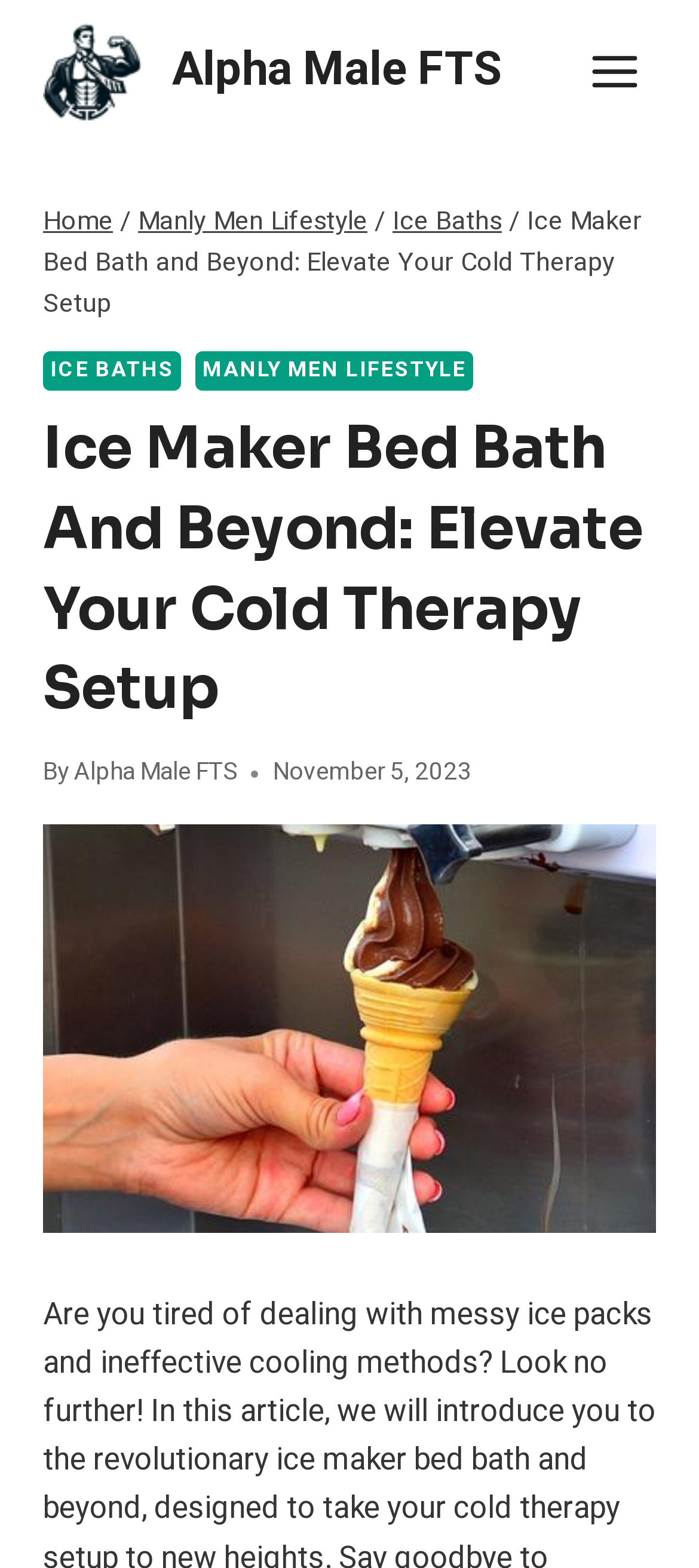Construct a comprehensive description capturing every detail on the webpage.

The webpage is about ice makers for cold therapy needs, specifically highlighting Bed Bath and Beyond's selection. At the top left, there is a link to "Alpha Male FTS" accompanied by a small image with the same name. To the right of this, there is a button to open a menu. 

Below the top section, there is a header area with a navigation section containing breadcrumbs. The breadcrumbs display the path "Home > Manly Men Lifestyle > Ice Baths > Ice Maker Bed Bath and Beyond: Elevate Your Cold Therapy Setup". 

Underneath the breadcrumbs, there are two prominent links, "ICE BATHS" and "MANLY MEN LIFESTYLE", positioned side by side. 

The main heading "Ice Maker Bed Bath And Beyond: Elevate Your Cold Therapy Setup" is centered below these links. 

Further down, there is a section with the author's name, "By Alpha Male FTS", and the date "November 5, 2023". 

The webpage also features a large image related to ice makers and cold therapy, taking up most of the lower section of the page.